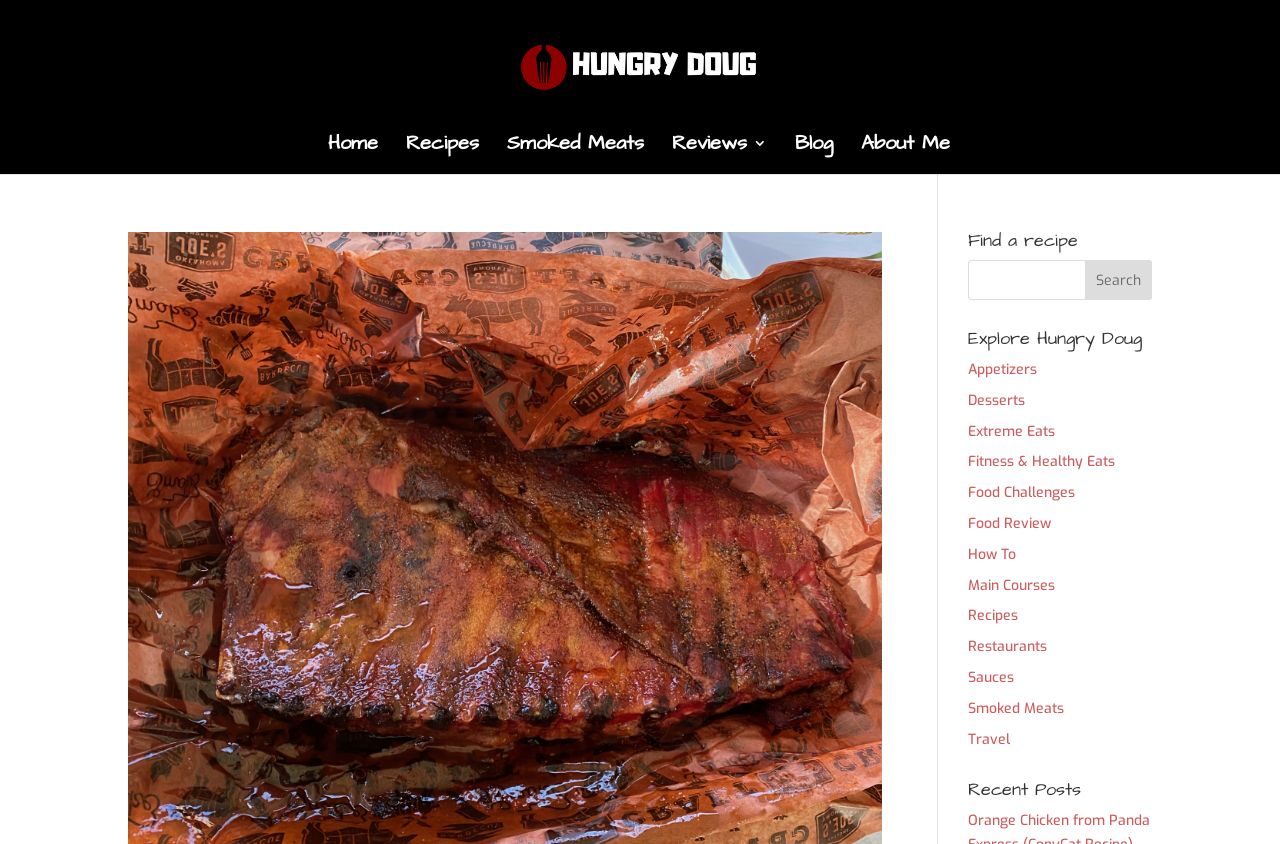Can you show the bounding box coordinates of the region to click on to complete the task described in the instruction: "Explore Appetizers"?

[0.756, 0.427, 0.81, 0.449]